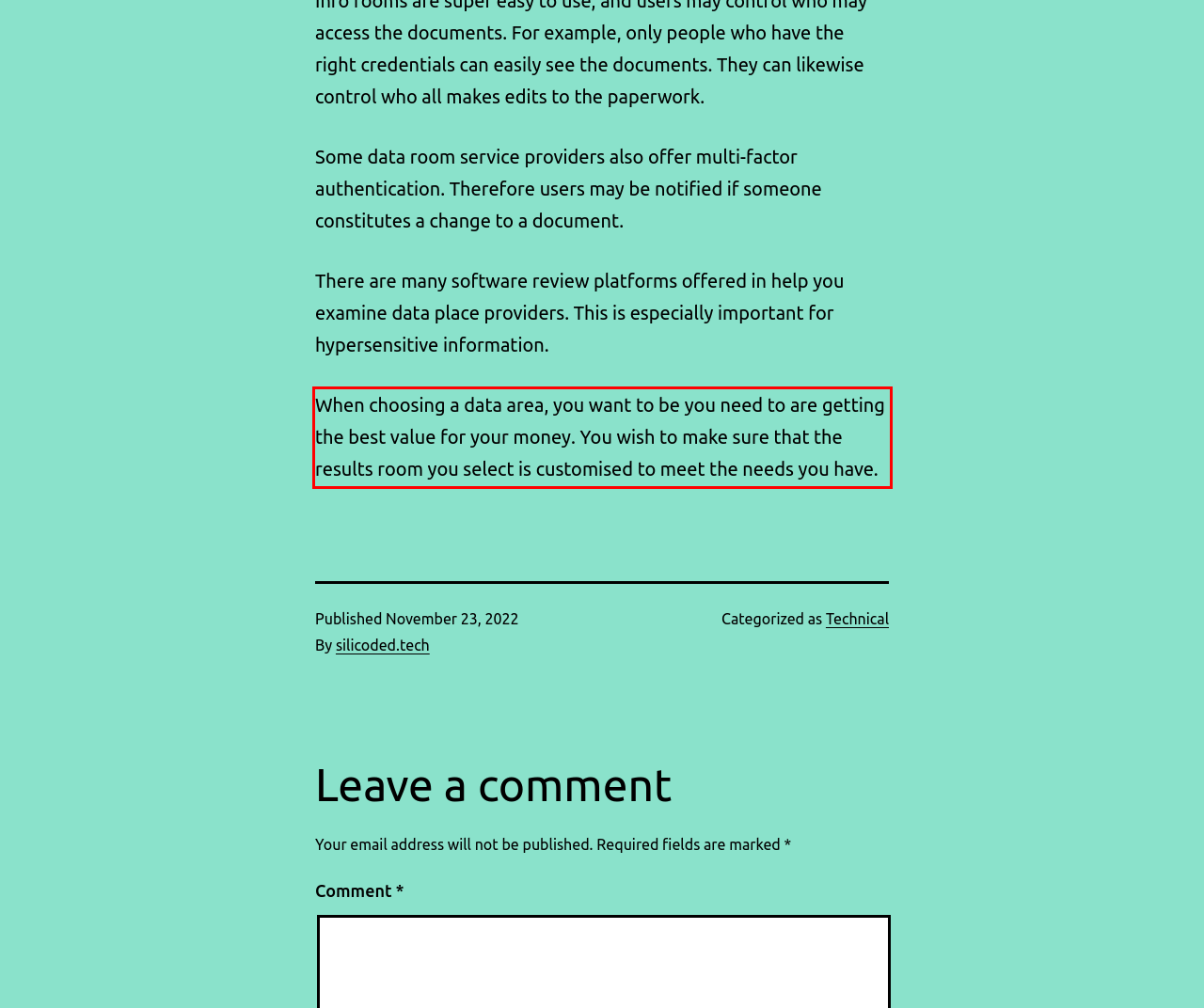You have a screenshot of a webpage with a red bounding box. Identify and extract the text content located inside the red bounding box.

When choosing a data area, you want to be you need to are getting the best value for your money. You wish to make sure that the results room you select is customised to meet the needs you have.